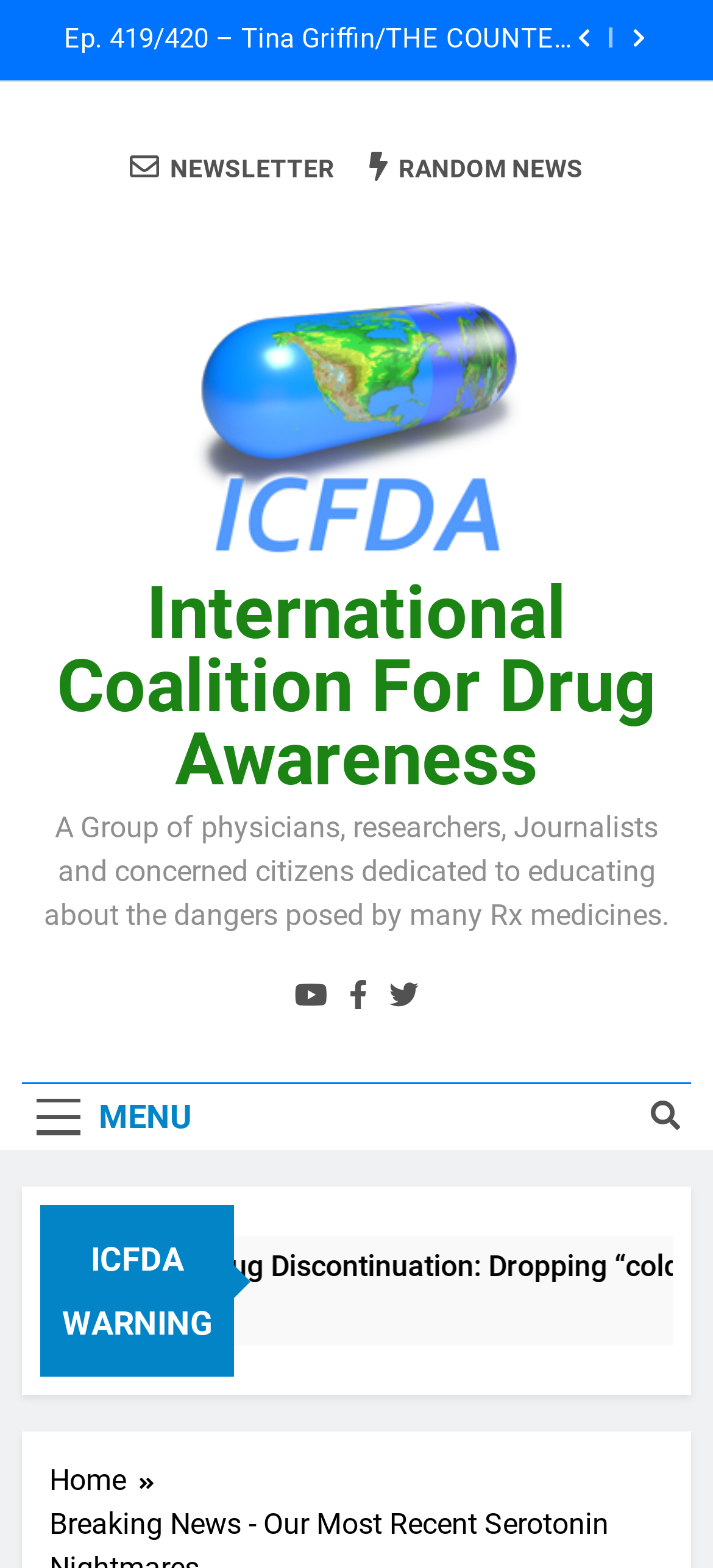Specify the bounding box coordinates of the element's area that should be clicked to execute the given instruction: "Subscribe to the NEWSLETTER". The coordinates should be four float numbers between 0 and 1, i.e., [left, top, right, bottom].

[0.182, 0.096, 0.469, 0.118]